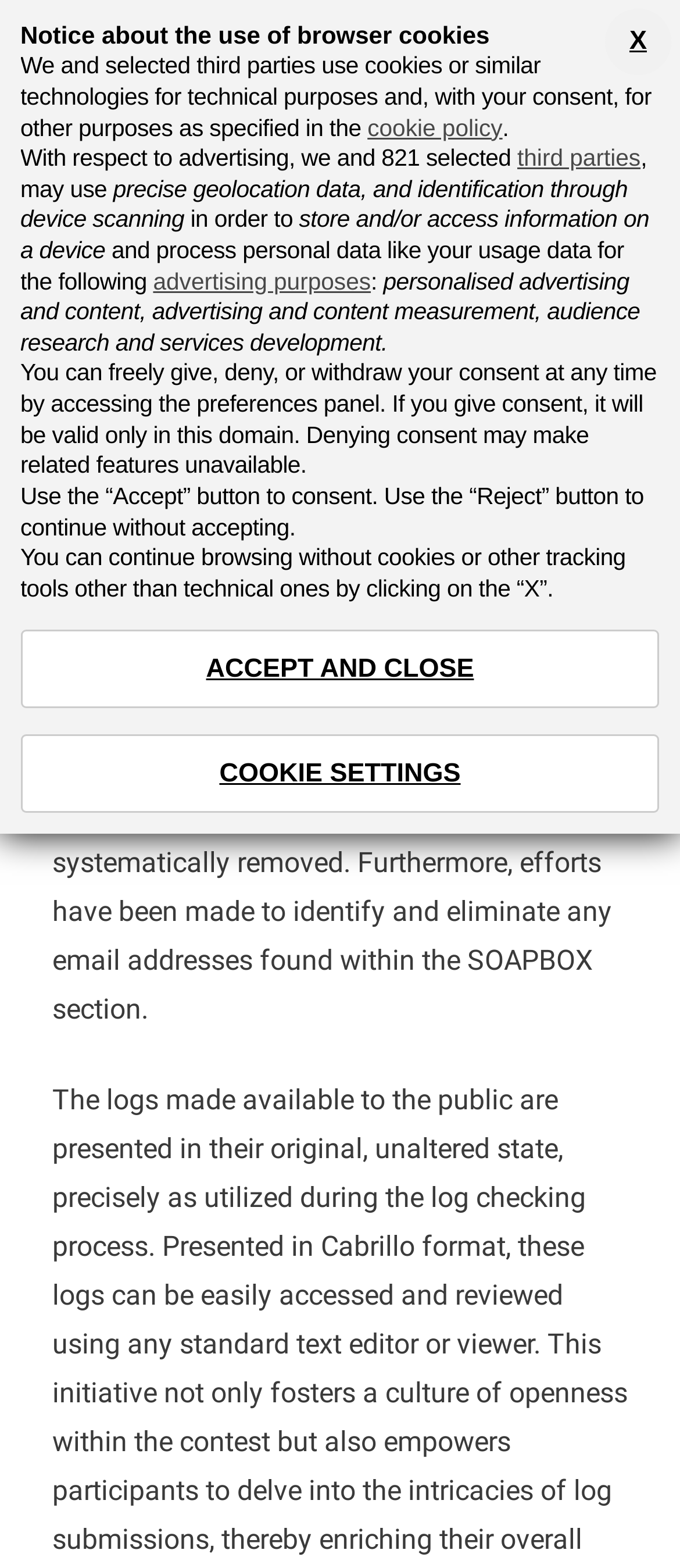What is the name of the contest?
Look at the webpage screenshot and answer the question with a detailed explanation.

I found the answer by looking at the link element with the text 'EUDX-Contest' which is a child of the root element.